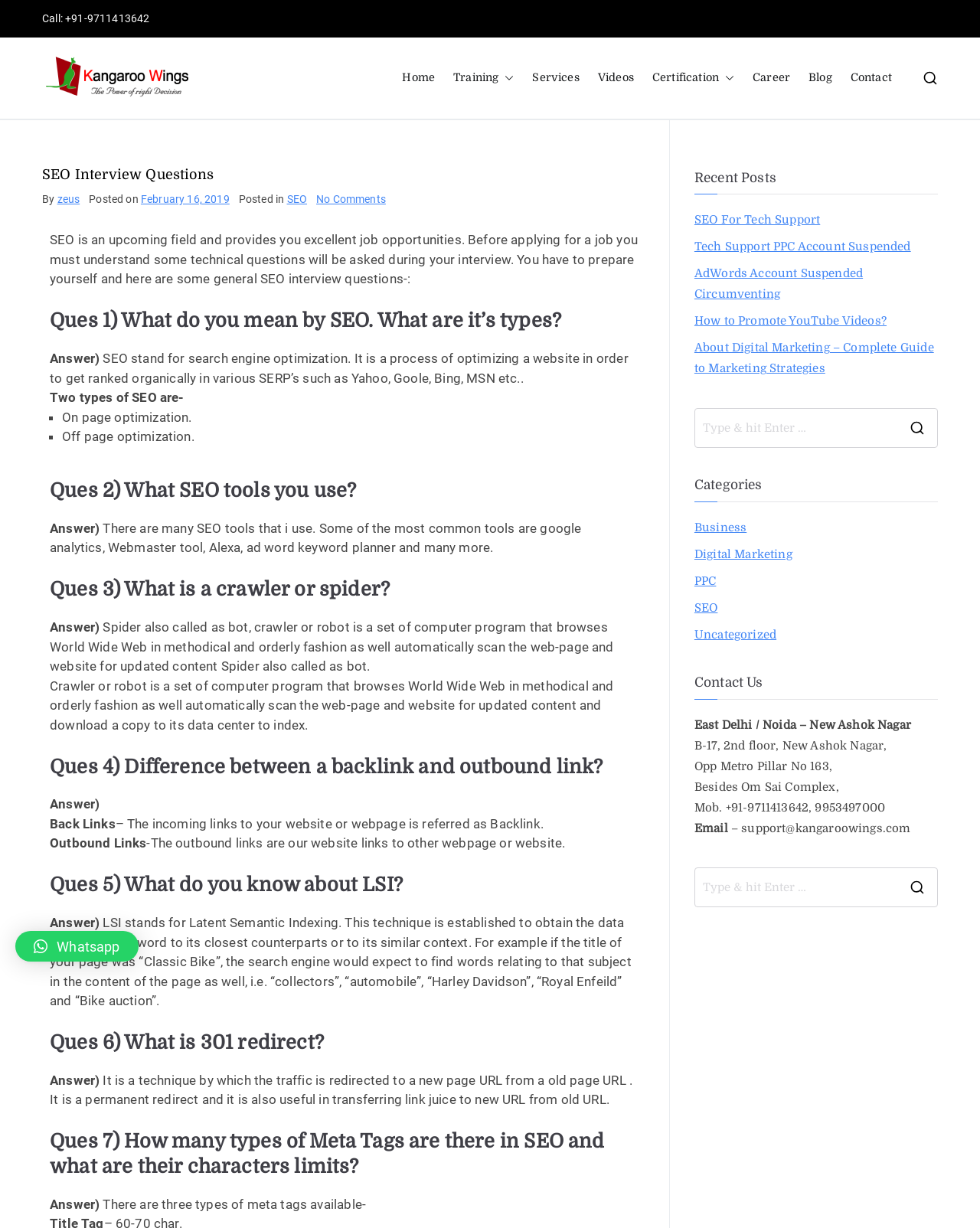Determine the bounding box coordinates of the clickable region to carry out the instruction: "Click on the 'Home' link".

[0.41, 0.056, 0.444, 0.072]